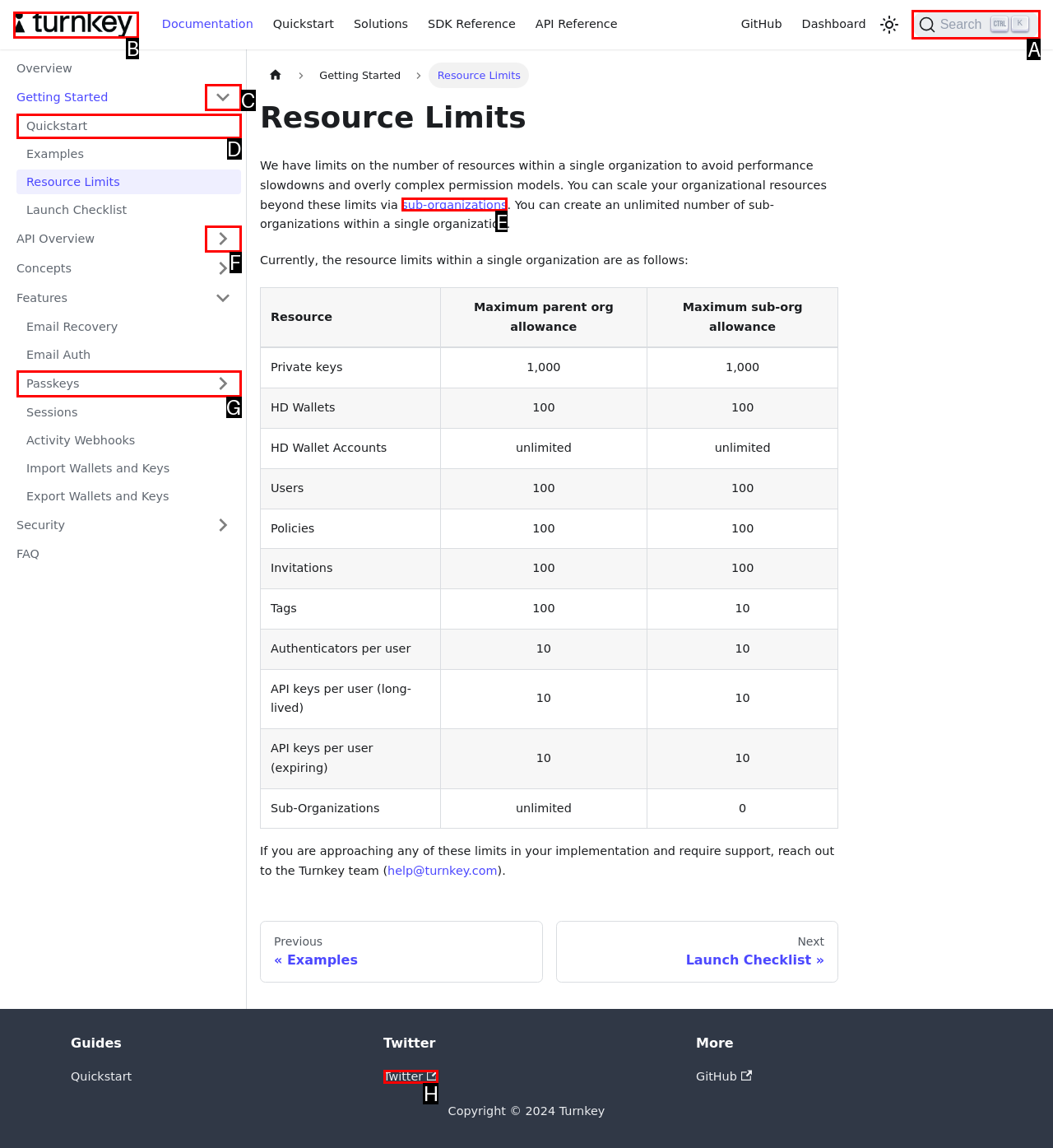Identify which lettered option completes the task: Search. Provide the letter of the correct choice.

A